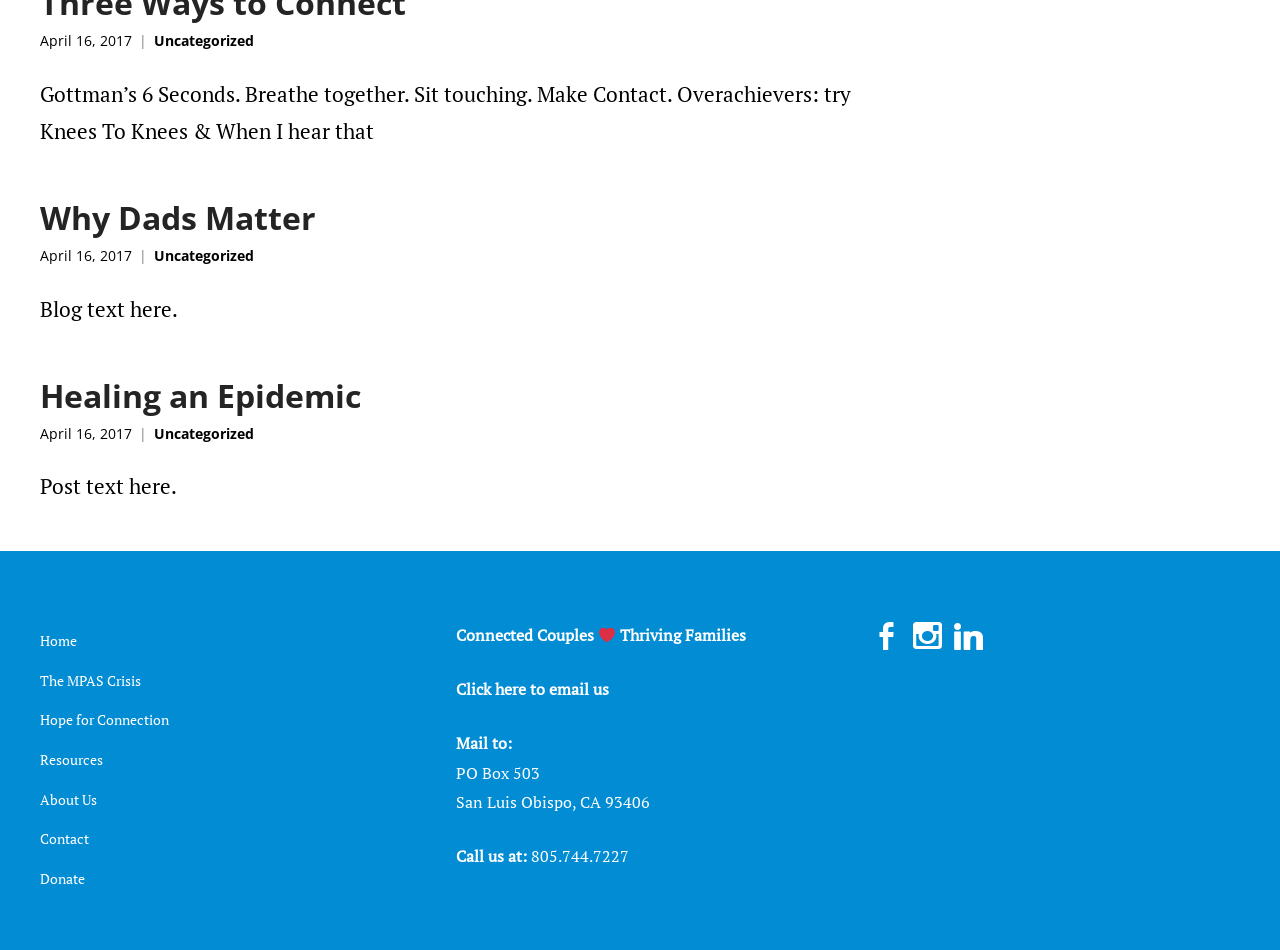Using the information in the image, give a detailed answer to the following question: What is the name of the organization?

I found the name by looking at the StaticText element with the text 'Connected Couples' which is located at the bottom of the page.